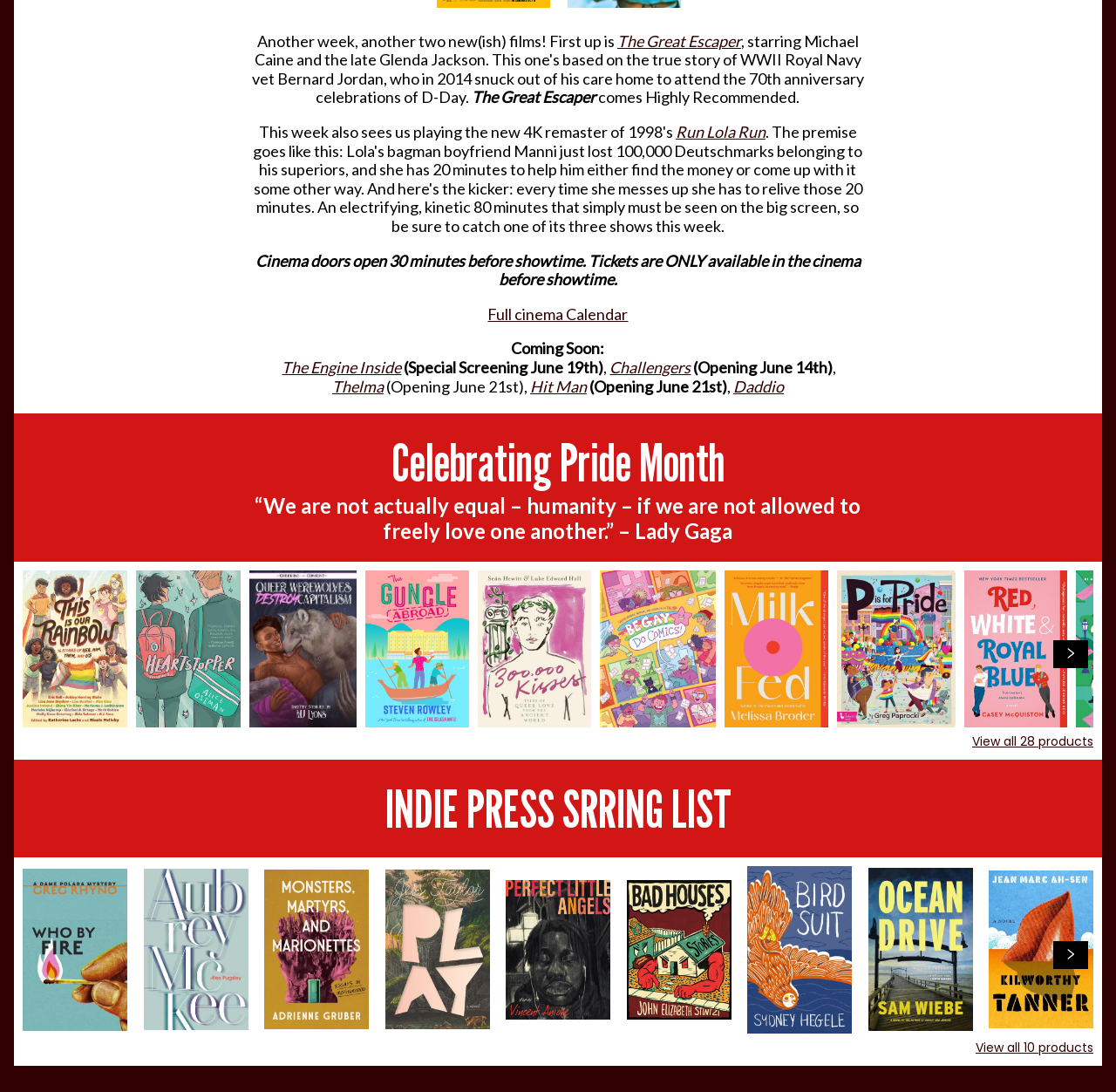Could you highlight the region that needs to be clicked to execute the instruction: "View all 28 products"?

[0.871, 0.671, 0.98, 0.687]